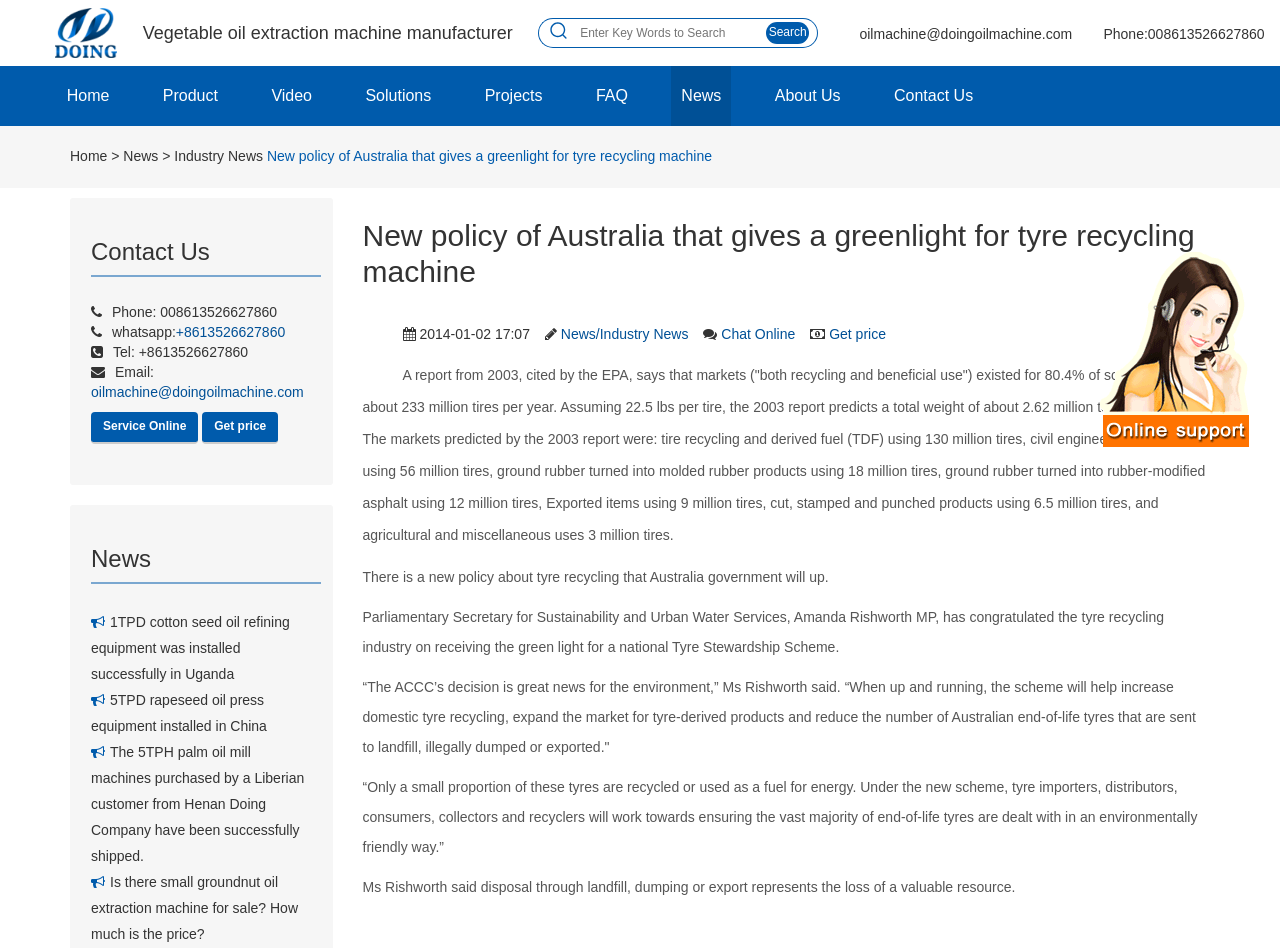Offer a meticulous caption that includes all visible features of the webpage.

This webpage appears to be a news article or blog post from a company that manufactures vegetable oil extraction machines. At the top left of the page, there is a logo image and a static text element that reads "Vegetable oil extraction machine manufacturer". Below this, there is a search bar with a button labeled "Search" and a button with no label. 

On the top right of the page, there are contact information links, including an email address and phone number. Below this, there is a navigation menu with links to various sections of the website, including "Home", "Product", "Video", "Solutions", "Projects", "FAQ", "News", and "About Us".

The main content of the page is an article titled "New policy of Australia that gives a greenlight for tyre recycling machine". The article is divided into several paragraphs, with headings and links to related news articles. The text describes a new policy in Australia that aims to increase domestic tyre recycling and reduce the number of end-of-life tyres sent to landfill or exported.

On the right side of the page, there is a section with contact information, including phone numbers, email addresses, and links to WhatsApp and online service. There are also links to related news articles and a "Get price" button.

At the bottom of the page, there is a section with more links to news articles and a "Chat Online" button.